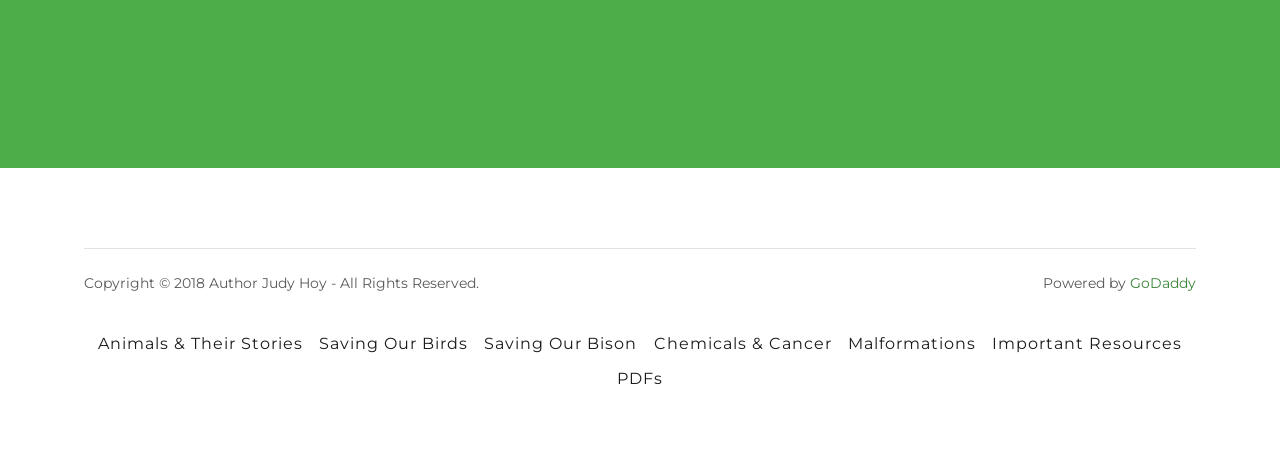Please find and report the bounding box coordinates of the element to click in order to perform the following action: "visit Animals & Their Stories". The coordinates should be expressed as four float numbers between 0 and 1, in the format [left, top, right, bottom].

[0.07, 0.721, 0.243, 0.799]